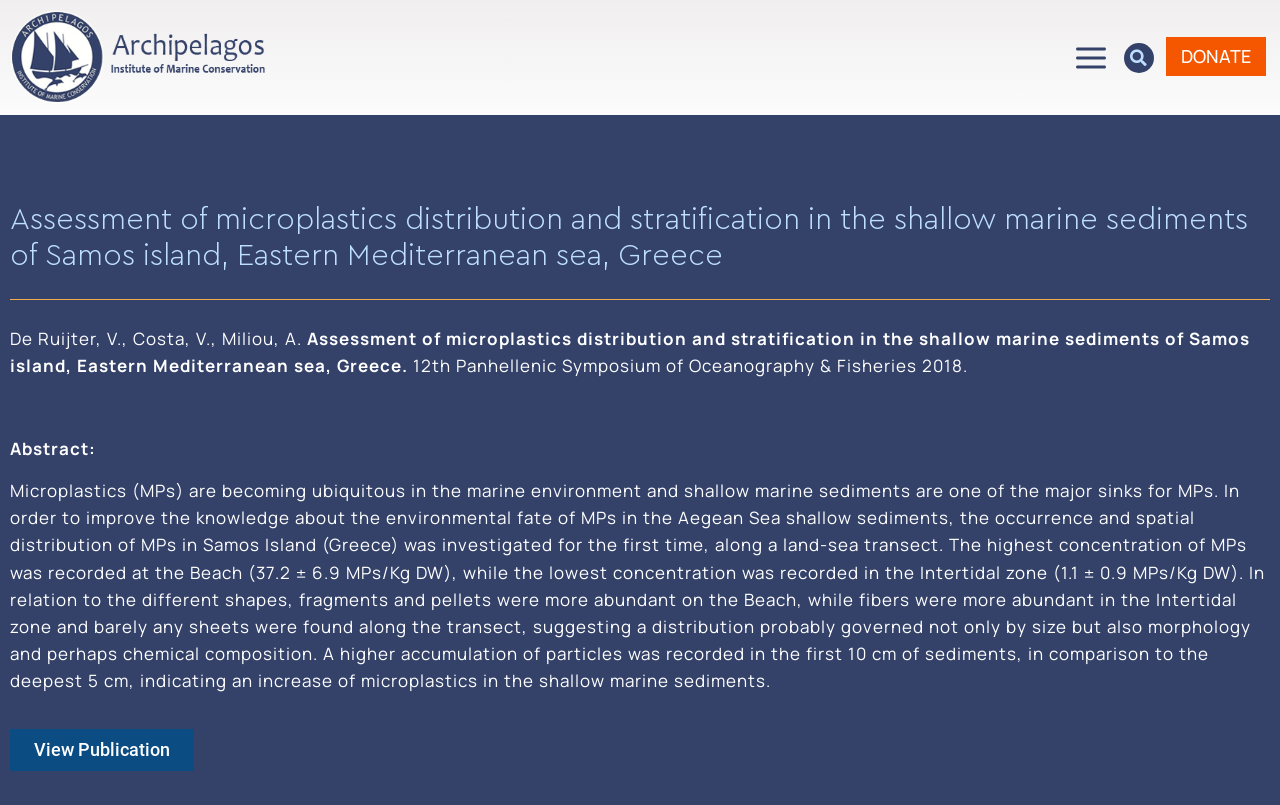Determine the bounding box for the UI element as described: "DONATE". The coordinates should be represented as four float numbers between 0 and 1, formatted as [left, top, right, bottom].

[0.911, 0.046, 0.989, 0.095]